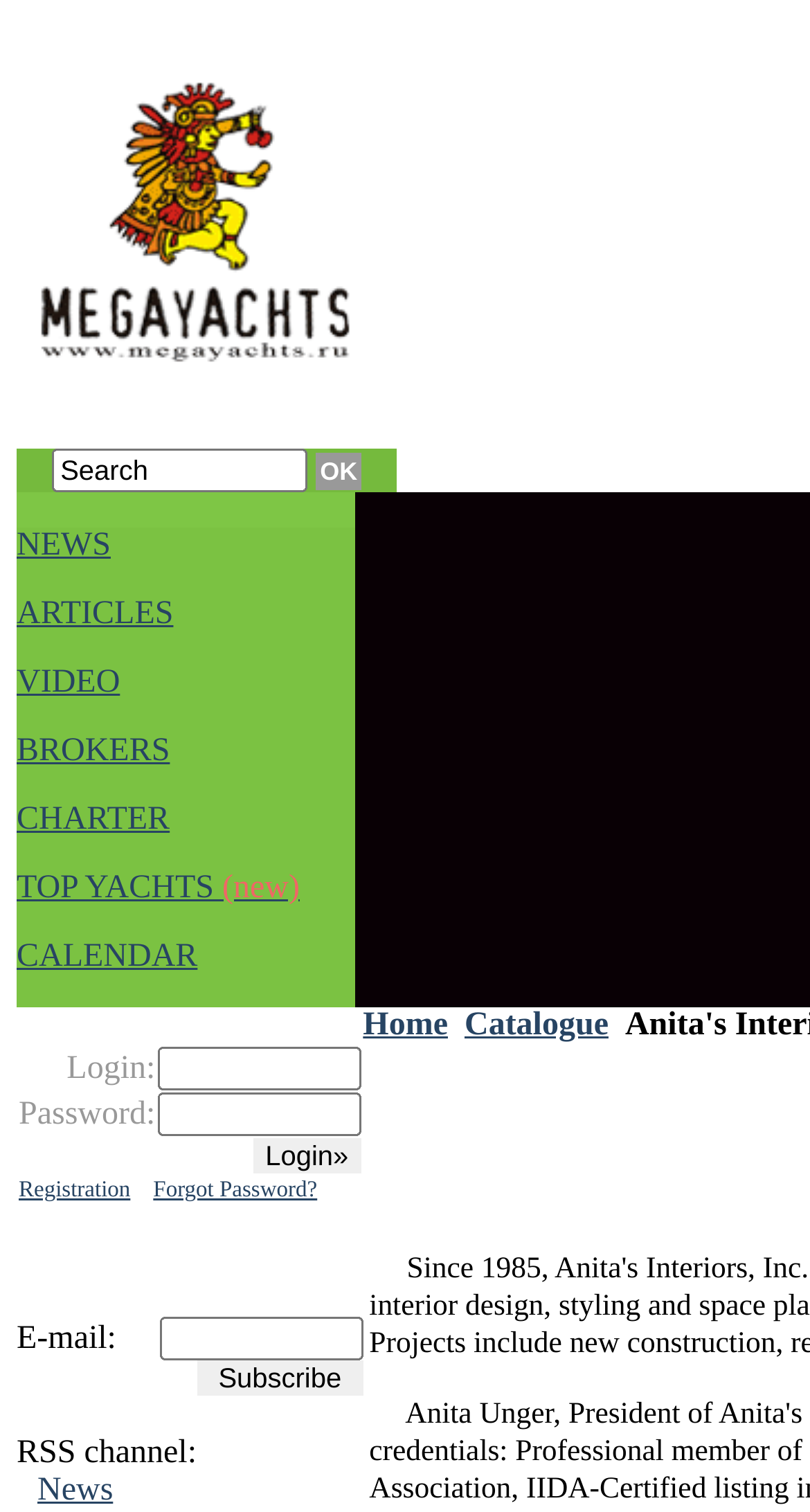Determine the bounding box coordinates of the region that needs to be clicked to achieve the task: "Click on NEWS".

[0.021, 0.349, 0.137, 0.372]